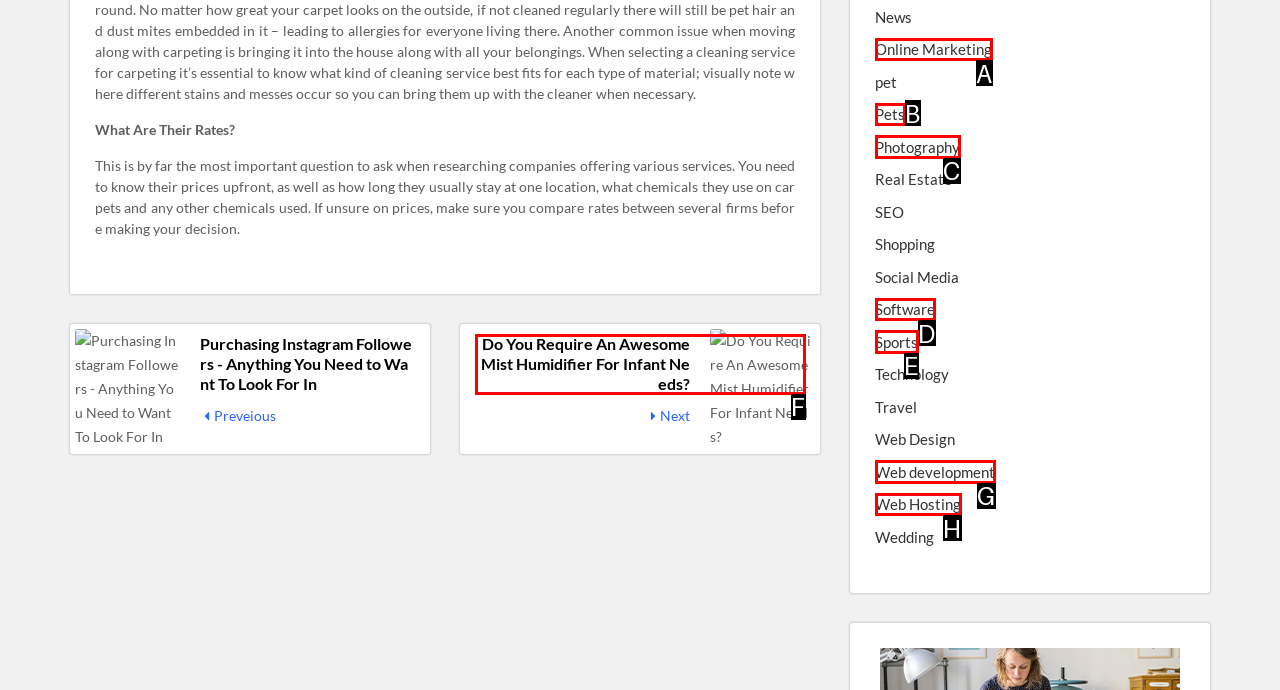Using the description: Pets
Identify the letter of the corresponding UI element from the choices available.

B